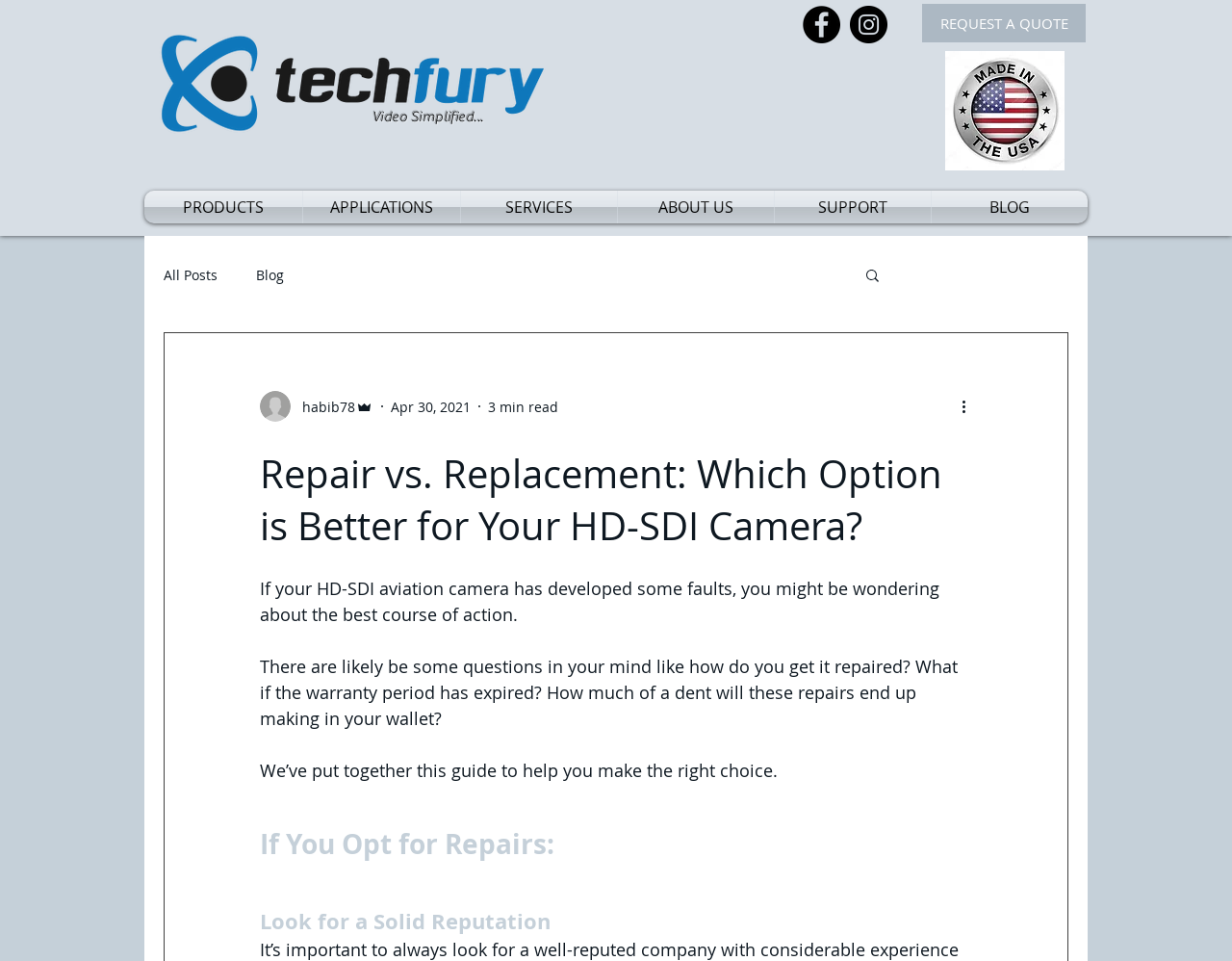Determine the bounding box coordinates for the area that needs to be clicked to fulfill this task: "Search for something". The coordinates must be given as four float numbers between 0 and 1, i.e., [left, top, right, bottom].

[0.701, 0.278, 0.716, 0.299]